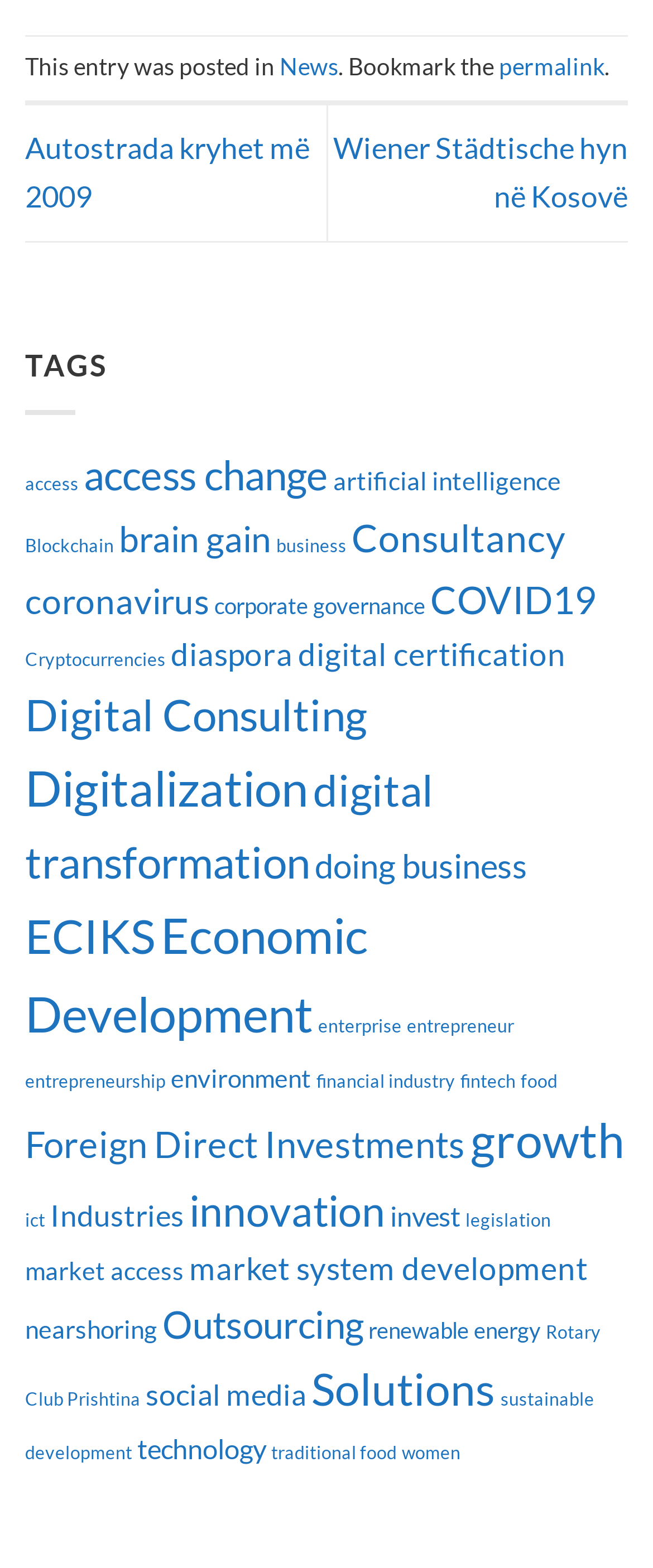Can you provide the bounding box coordinates for the element that should be clicked to implement the instruction: "Explore the 'Economic Development' topic"?

[0.038, 0.578, 0.564, 0.665]